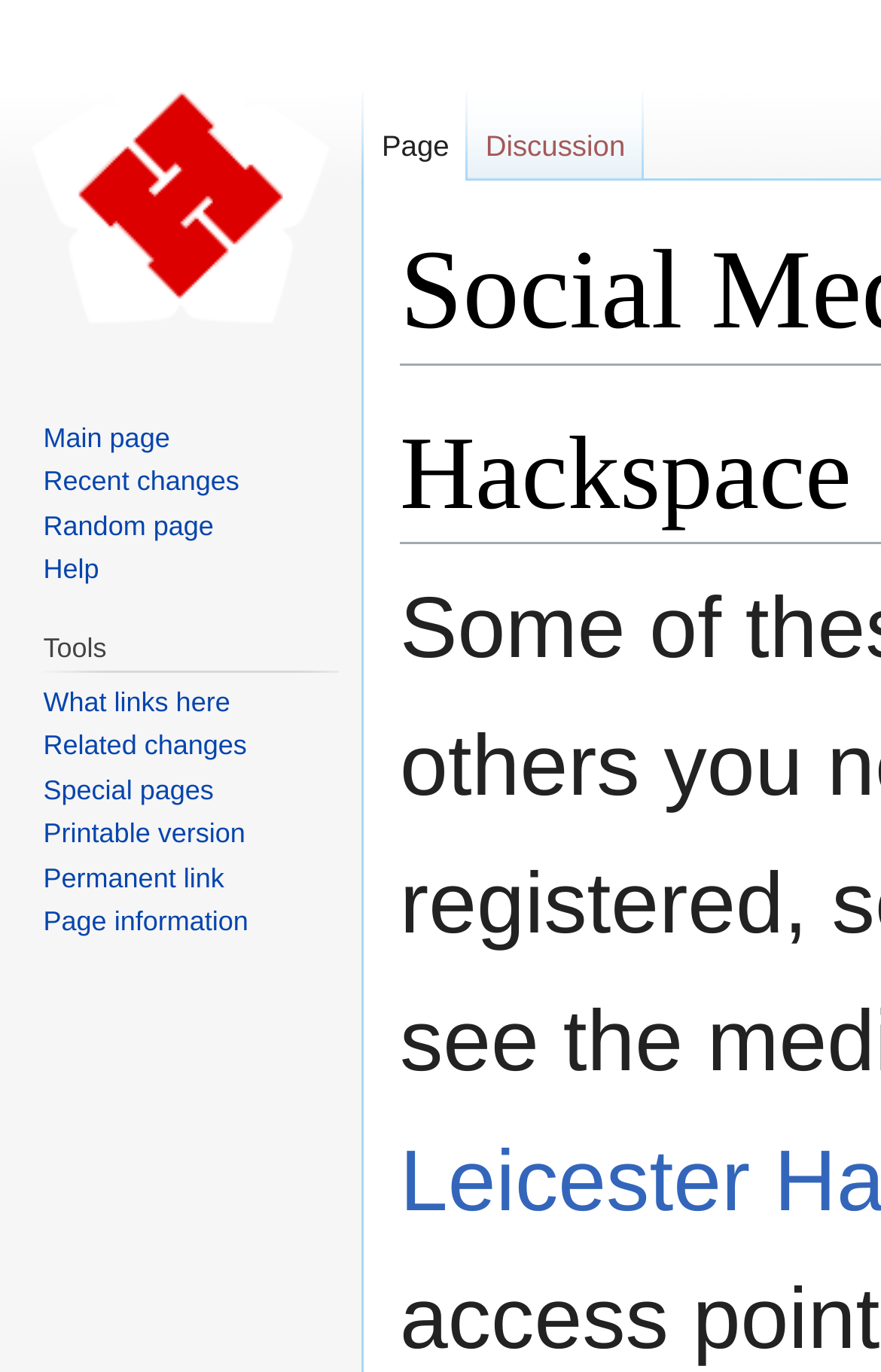What is the purpose of the 'Jump to:' link?
Can you provide an in-depth and detailed response to the question?

The 'Jump to:' link is followed by two links, 'navigation' and 'search', which suggests that it is used for navigation purposes, allowing users to quickly access different parts of the webpage.